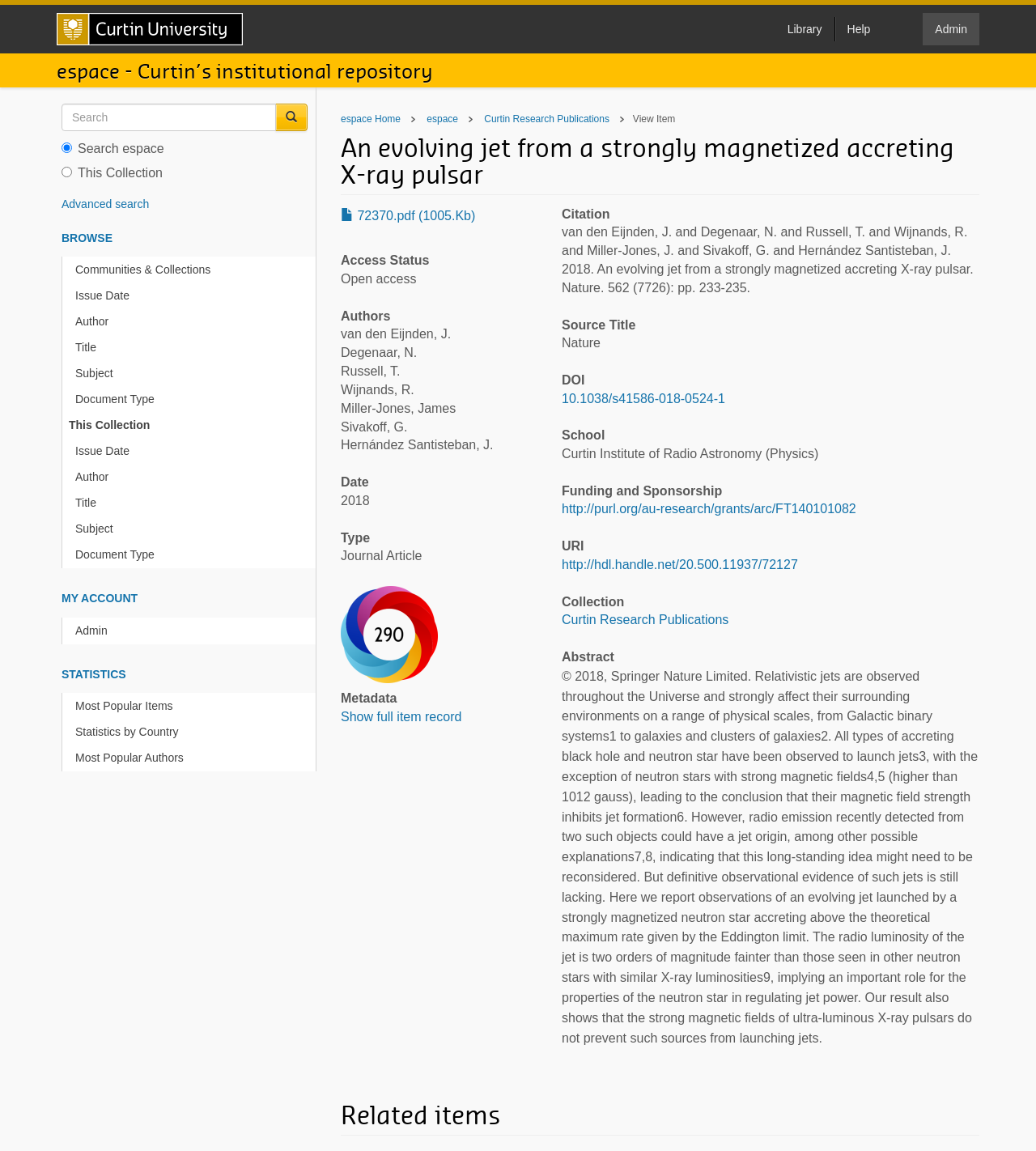Detail the various sections and features of the webpage.

This webpage is about a research article titled "An evolving jet from a strongly magnetized accreting X-ray pulsar". At the top left corner, there is a Curtin University logo, which is a link to the university's homepage. To the right of the logo, there are several links, including "Library", "Help", and "Admin". Below these links, there is a heading "espace - Curtin's institutional repository" with a link to the repository's homepage.

The main content of the webpage is divided into two columns. The left column contains various metadata about the article, including the authors, publication date, type, and citation information. There are also links to download the article in PDF format and to view the full item record.

The right column contains the article's abstract, which discusses the observation of an evolving jet launched by a strongly magnetized neutron star accreting above the theoretical maximum rate given by the Eddington limit. The abstract also mentions the implications of this observation on our understanding of jet formation in neutron stars.

Below the abstract, there are several headings, including "Related items", "BROWSE", "MY ACCOUNT", and "STATISTICS". These headings are followed by links to related items, browsing options, account management, and statistics about the repository.

At the bottom of the page, there is a search bar with options to search the entire repository or the current collection. There are also links to advanced search and to browse by communities and collections, issue date, author, title, subject, and document type.